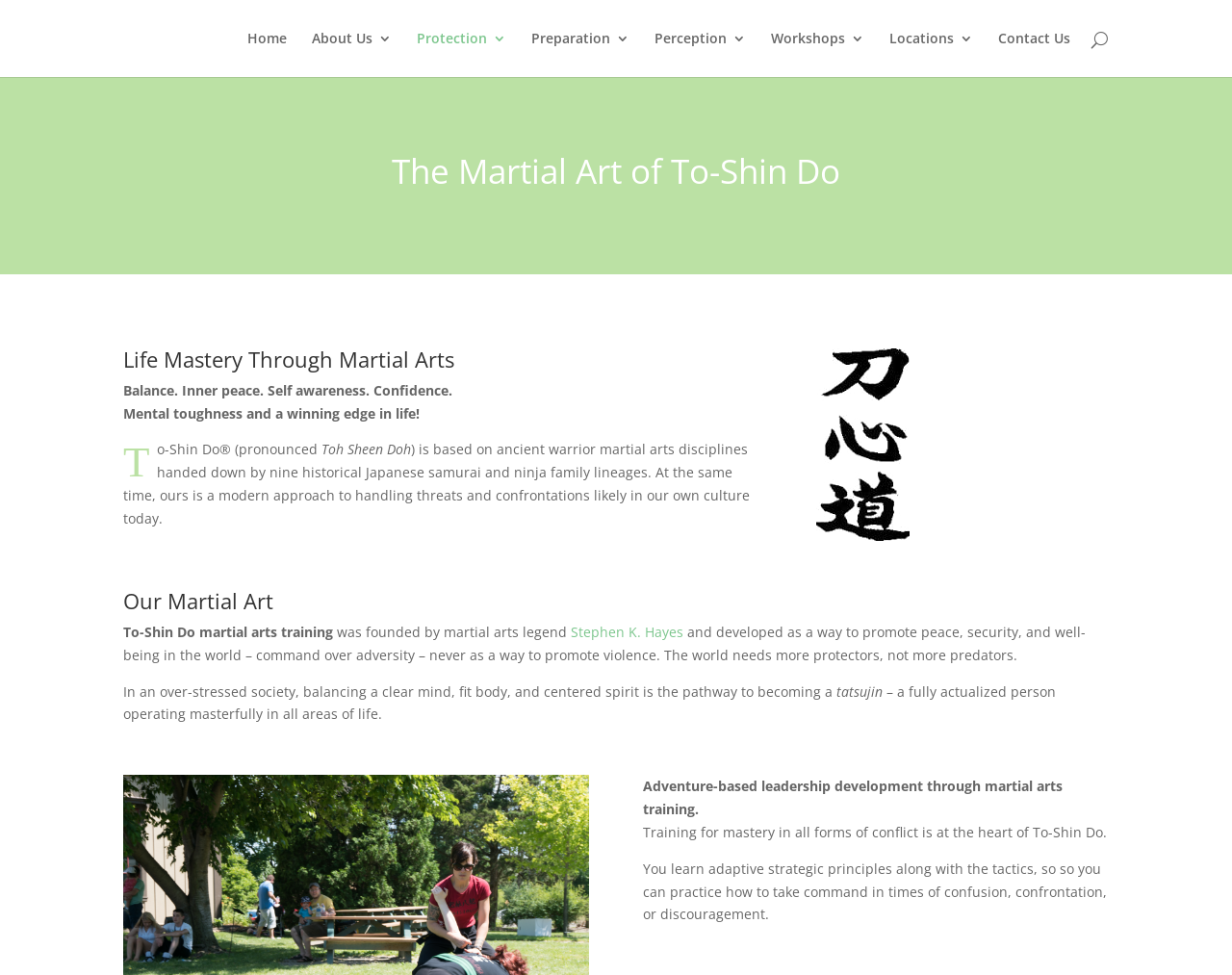Please identify the bounding box coordinates of the clickable area that will fulfill the following instruction: "Explore Workshops". The coordinates should be in the format of four float numbers between 0 and 1, i.e., [left, top, right, bottom].

[0.626, 0.033, 0.702, 0.079]